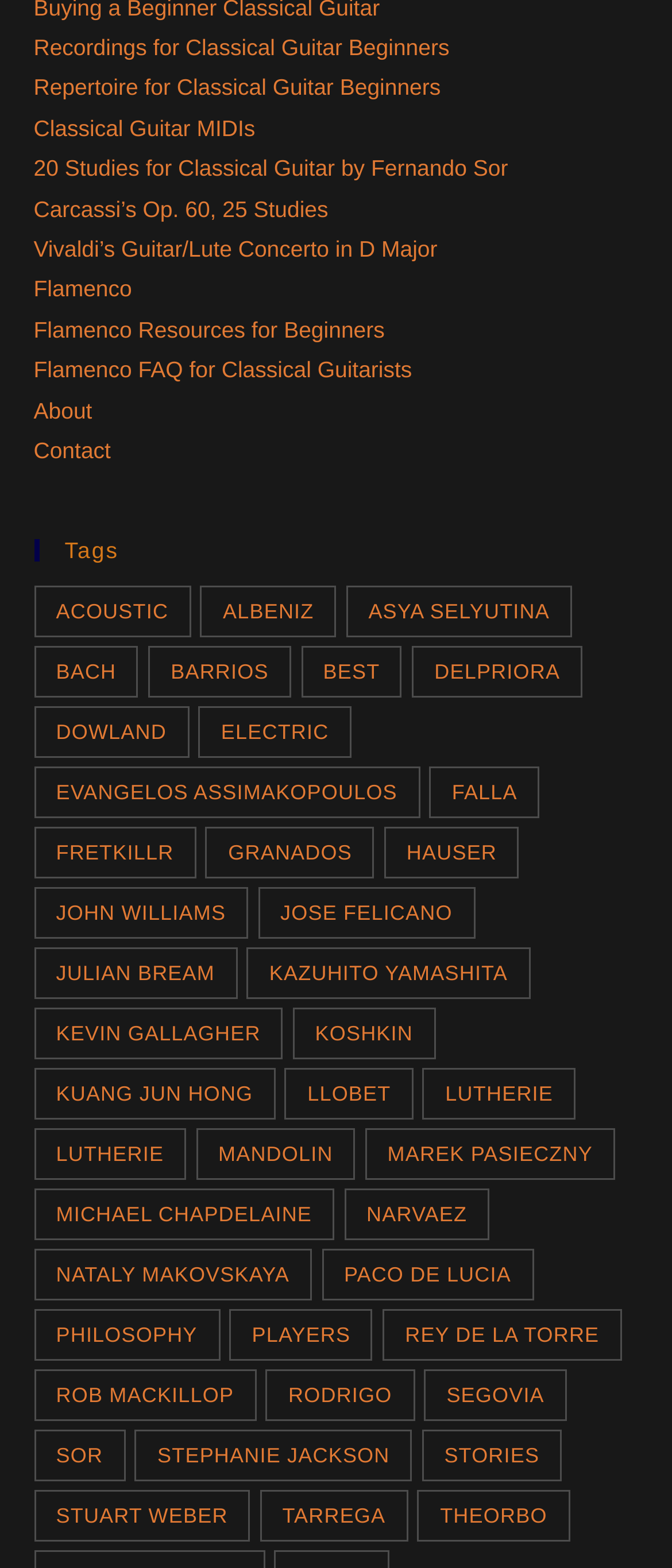What is the main topic of this webpage?
Use the image to answer the question with a single word or phrase.

Classical Guitar